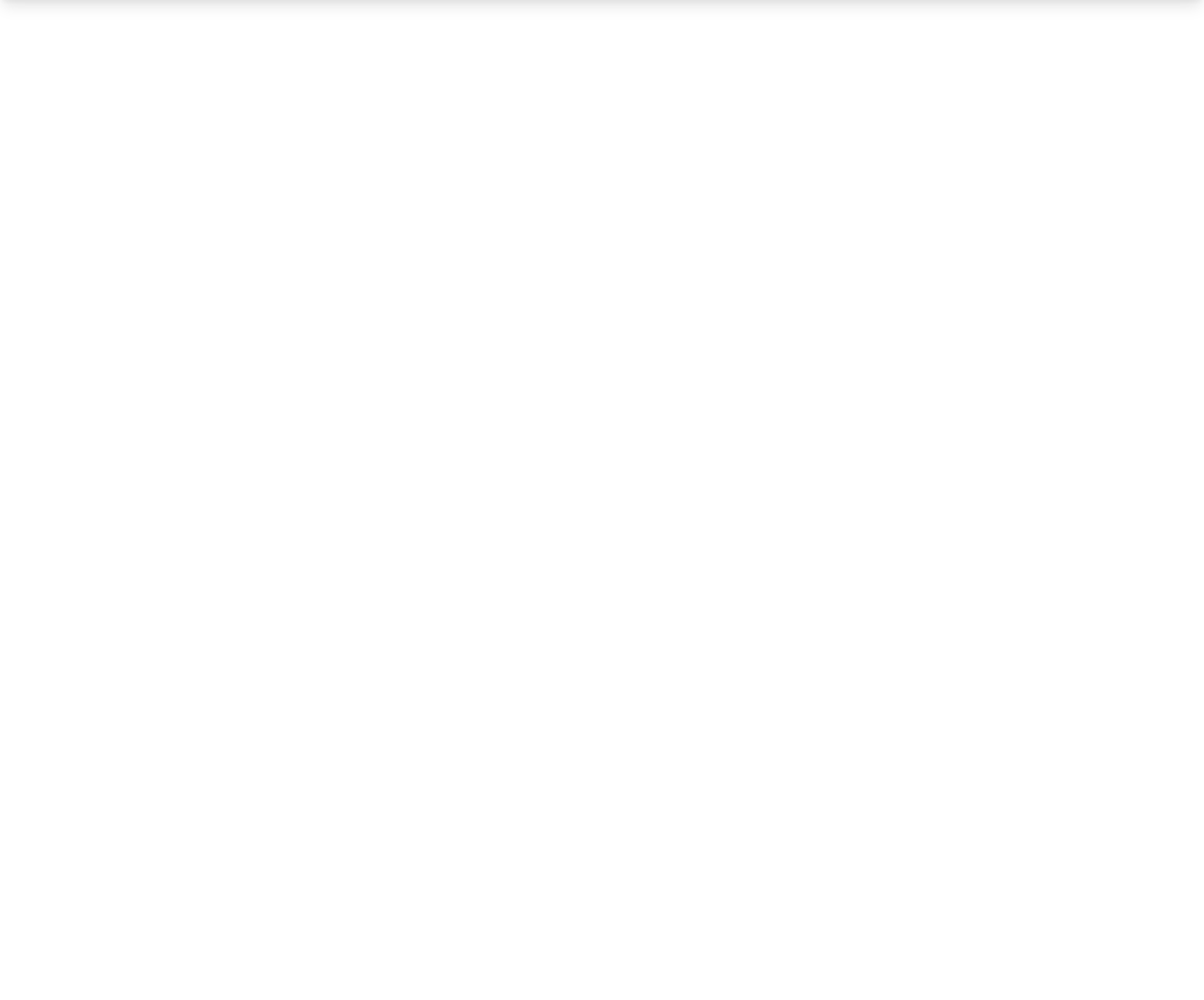What is the systematic name of the enzyme? Refer to the image and provide a one-word or short phrase answer.

Not provided